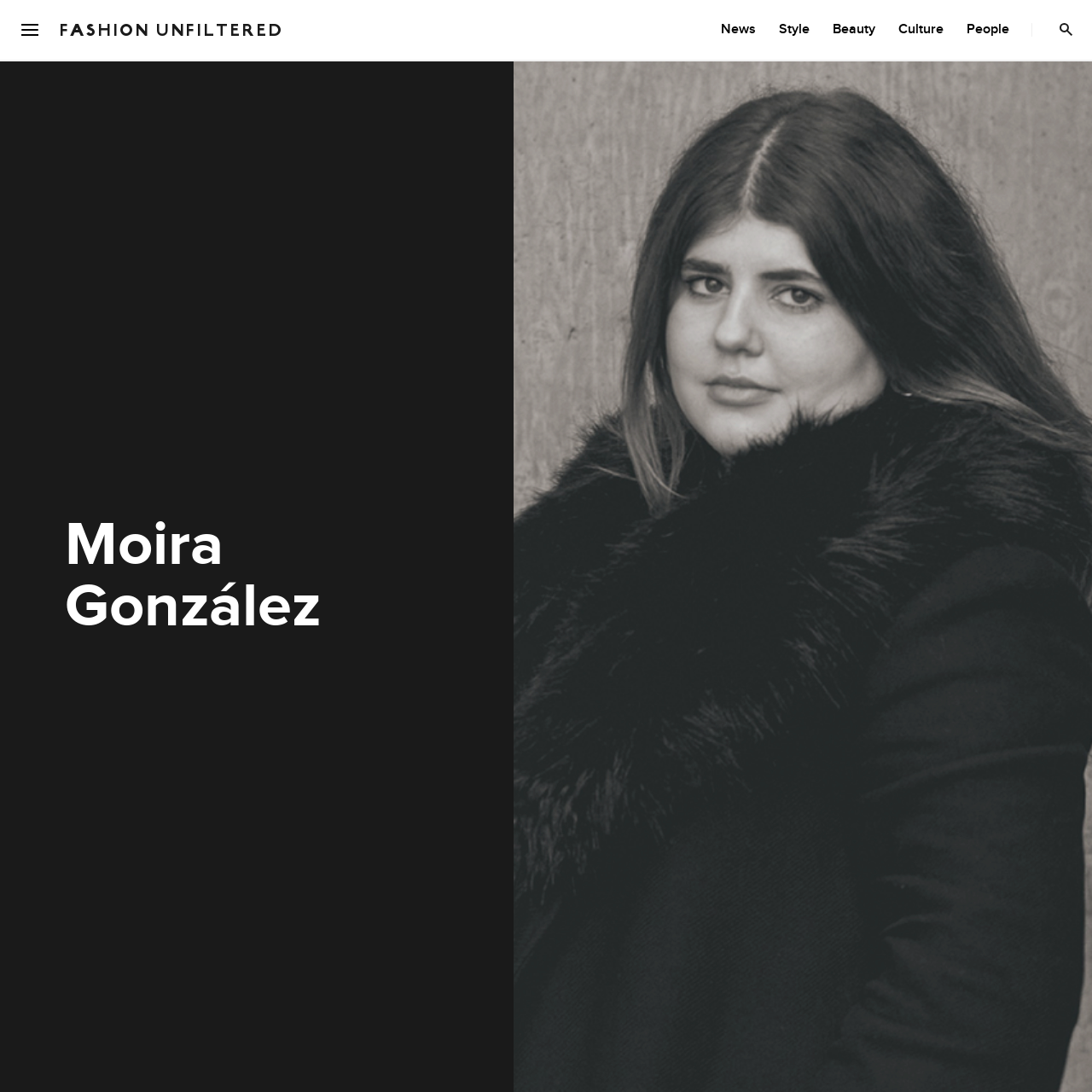Explain in detail what you observe on this webpage.

The webpage is about Moira González, an author at Fashion Unfiltered. At the top left, there is a notice section with three lines of text, including "Notice", "Debugging in WordPress", and a message about adding information in version 3.6.1. Next to the notice section, there is a button with no text. 

On the top center, there is a logo or title "FASHION UNFILTERED" which is also a link. To the right of the logo, there are five links in a row, including "News", "Style", "Beauty", "Culture", and "People". 

Below the links, there is a "Share" button at the top right corner. Next to the "Share" button, there is a small image. 

The main content of the webpage is below the top section, and it is focused on Moira González, with a heading that displays her name.